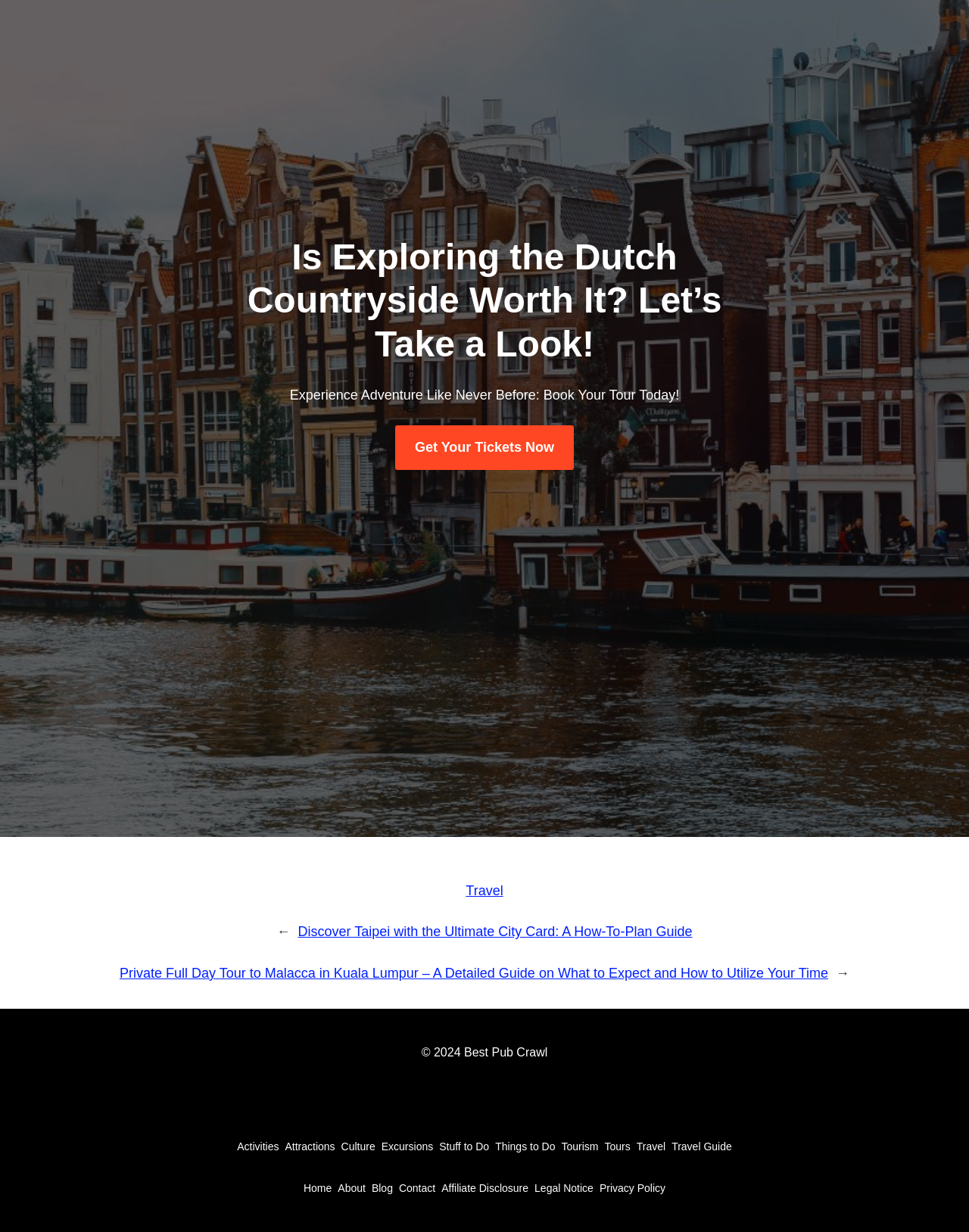Using the provided element description: "Home", identify the bounding box coordinates. The coordinates should be four floats between 0 and 1 in the order [left, top, right, bottom].

[0.313, 0.954, 0.342, 0.973]